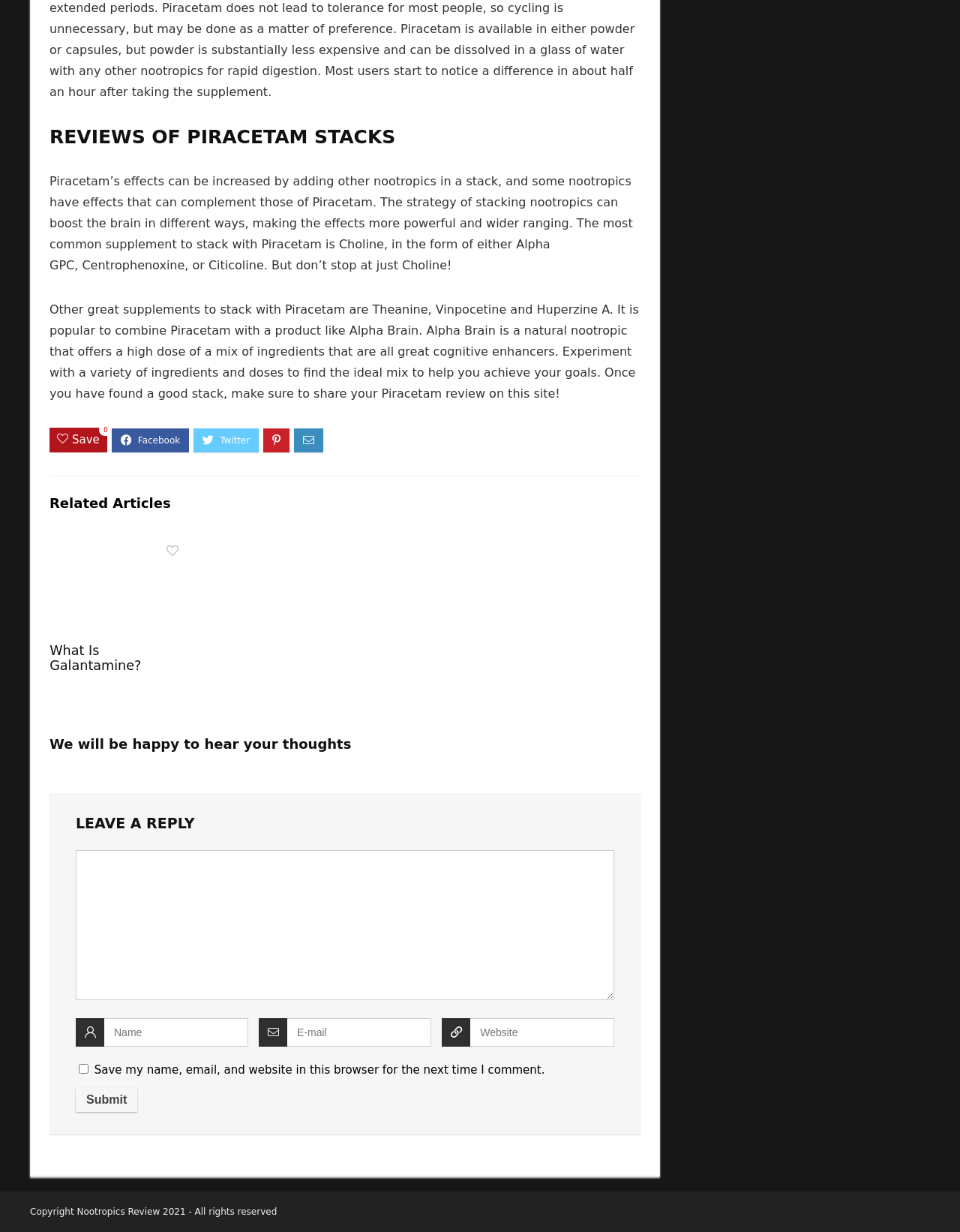Provide your answer in a single word or phrase: 
What is the main topic of this webpage?

Piracetam stacks